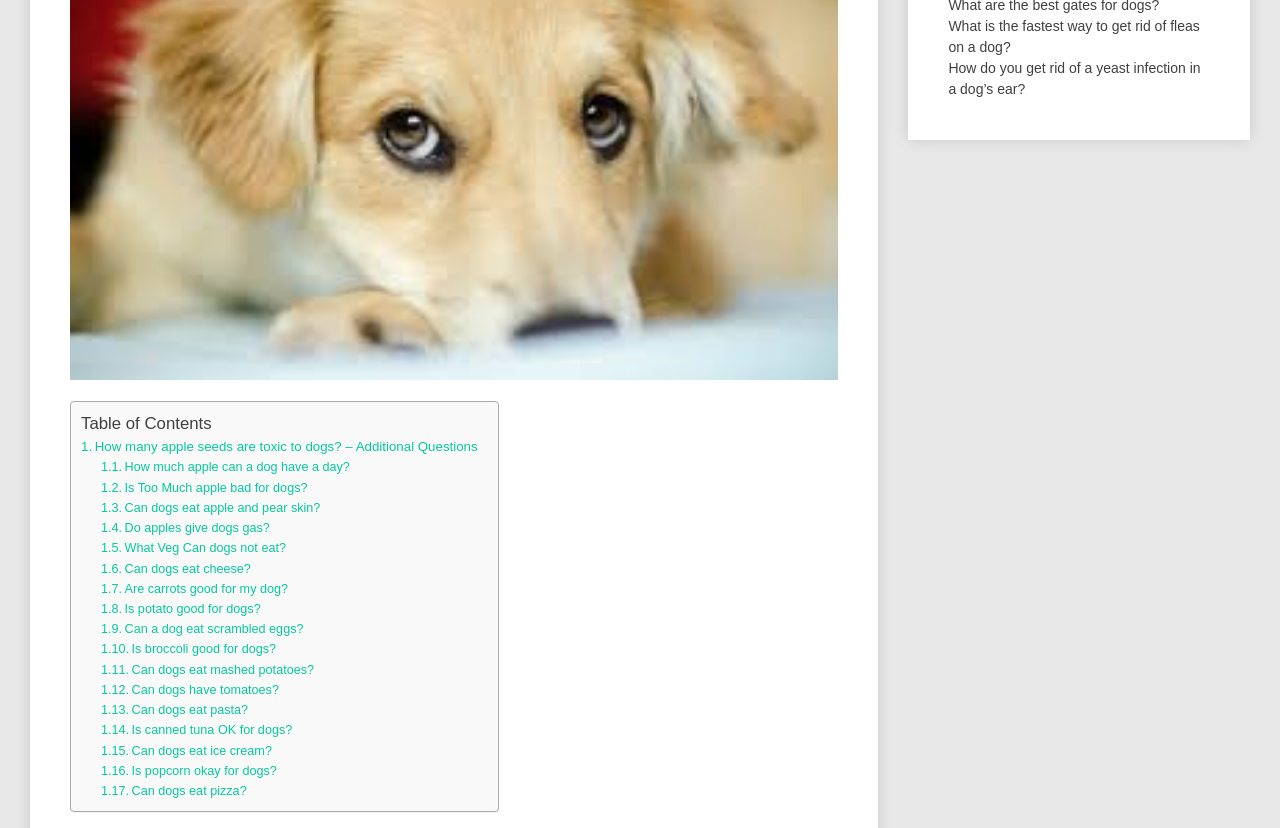Identify the bounding box coordinates for the UI element described as: "Can dogs have tomatoes?". The coordinates should be provided as four floats between 0 and 1: [left, top, right, bottom].

[0.103, 0.825, 0.218, 0.842]